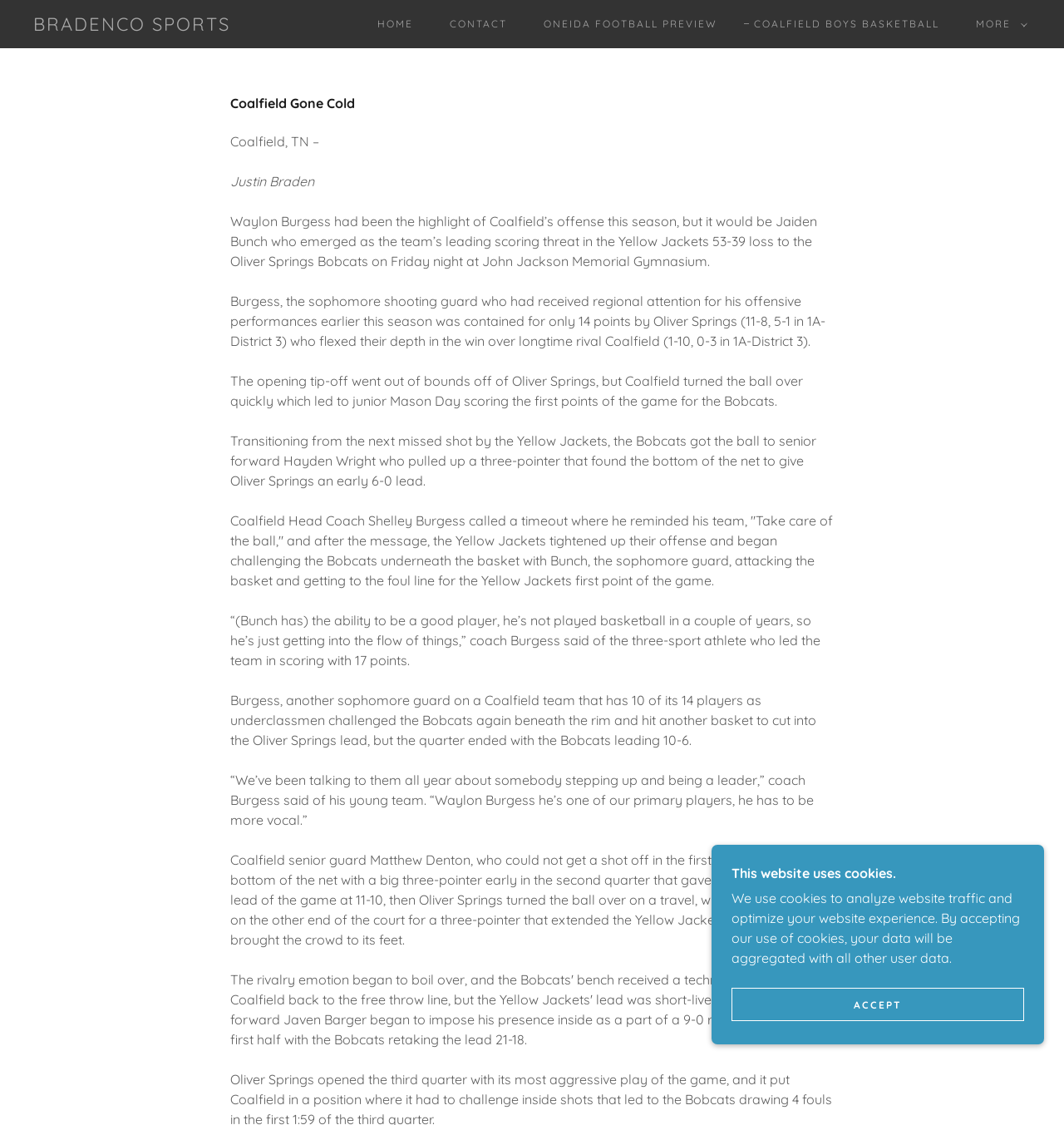Who led the team in scoring?
Using the image as a reference, give a one-word or short phrase answer.

Jaiden Bunch